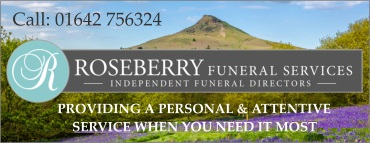Interpret the image and provide an in-depth description.

The image features an advertisement for Roseberry Funeral Services, showcasing their commitment to providing personal and attentive services during difficult times. The design includes a serene background of a rolling landscape, likely featuring Roseberry Topping, a distinctive hill known in the area. Prominently displayed is their contact number, "Call: 01642 756324," which invites potential clients to reach out for assistance. The message, "PROVIDING A PERSONAL & ATTENTIVE SERVICE WHEN YOU NEED IT MOST," emphasizes their dedication to supporting families through bereavement with care and compassion.